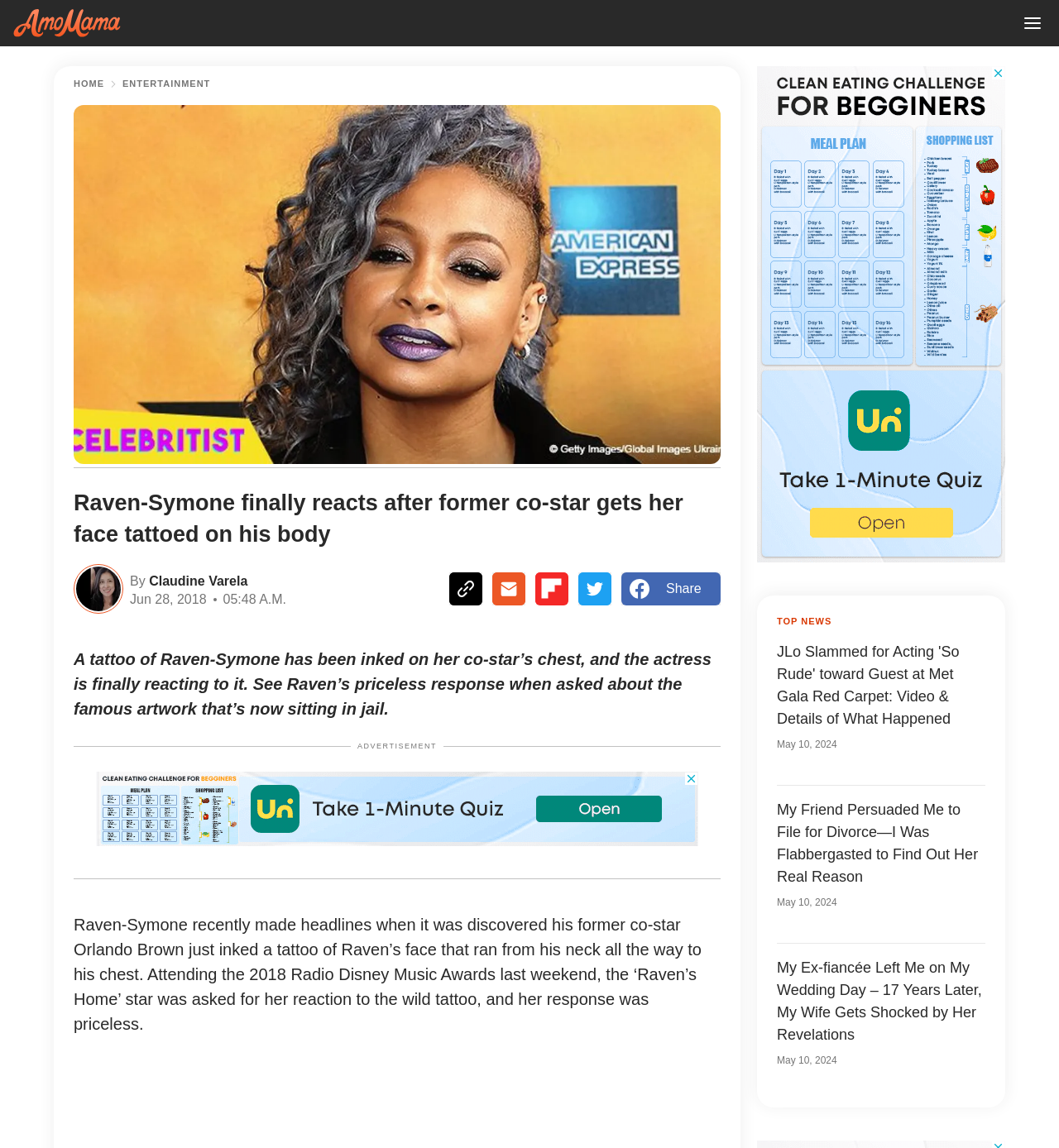Show me the bounding box coordinates of the clickable region to achieve the task as per the instruction: "Read the news about JLo".

[0.734, 0.559, 0.93, 0.655]